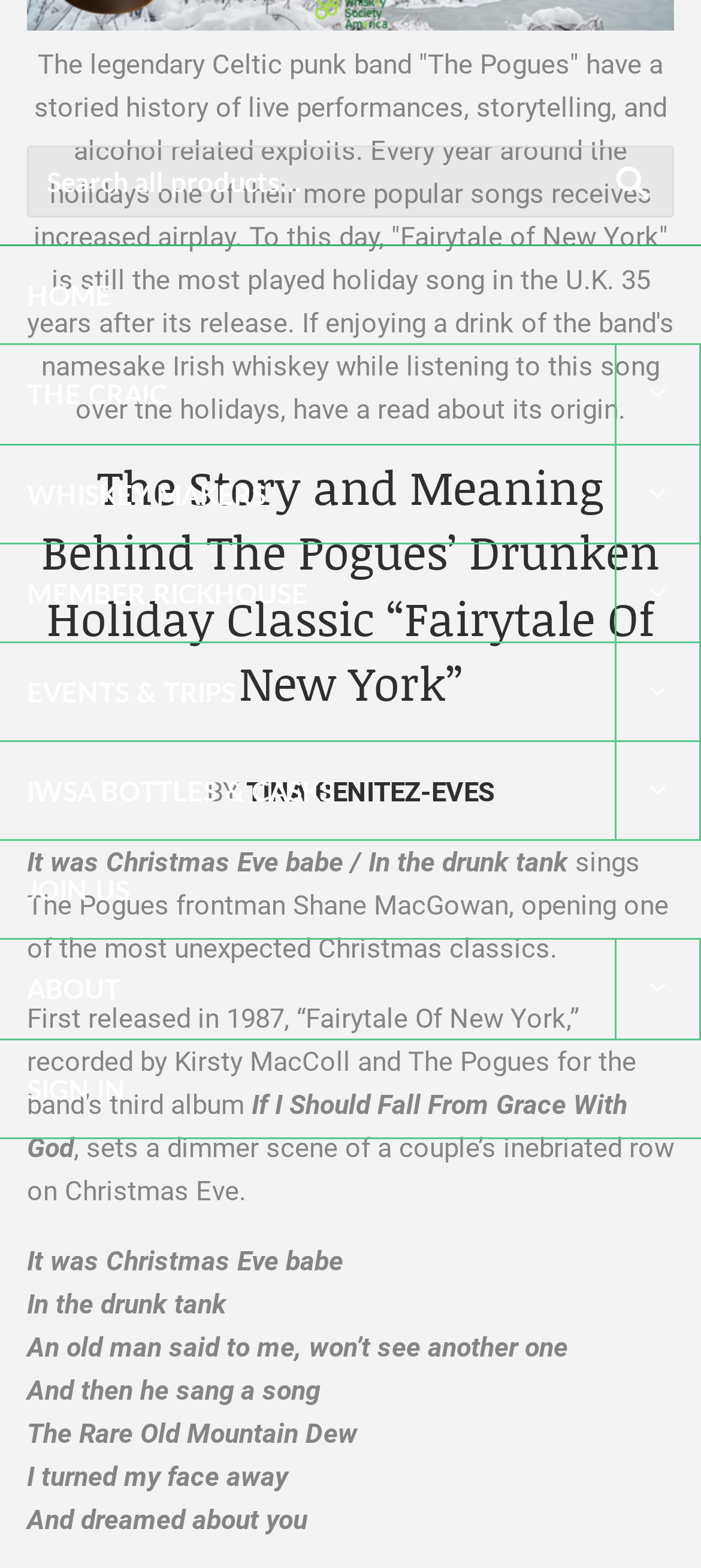Specify the bounding box coordinates of the area to click in order to follow the given instruction: "Read the article about The Pogues’ Drunken Holiday Classic."

[0.038, 0.29, 0.962, 0.457]